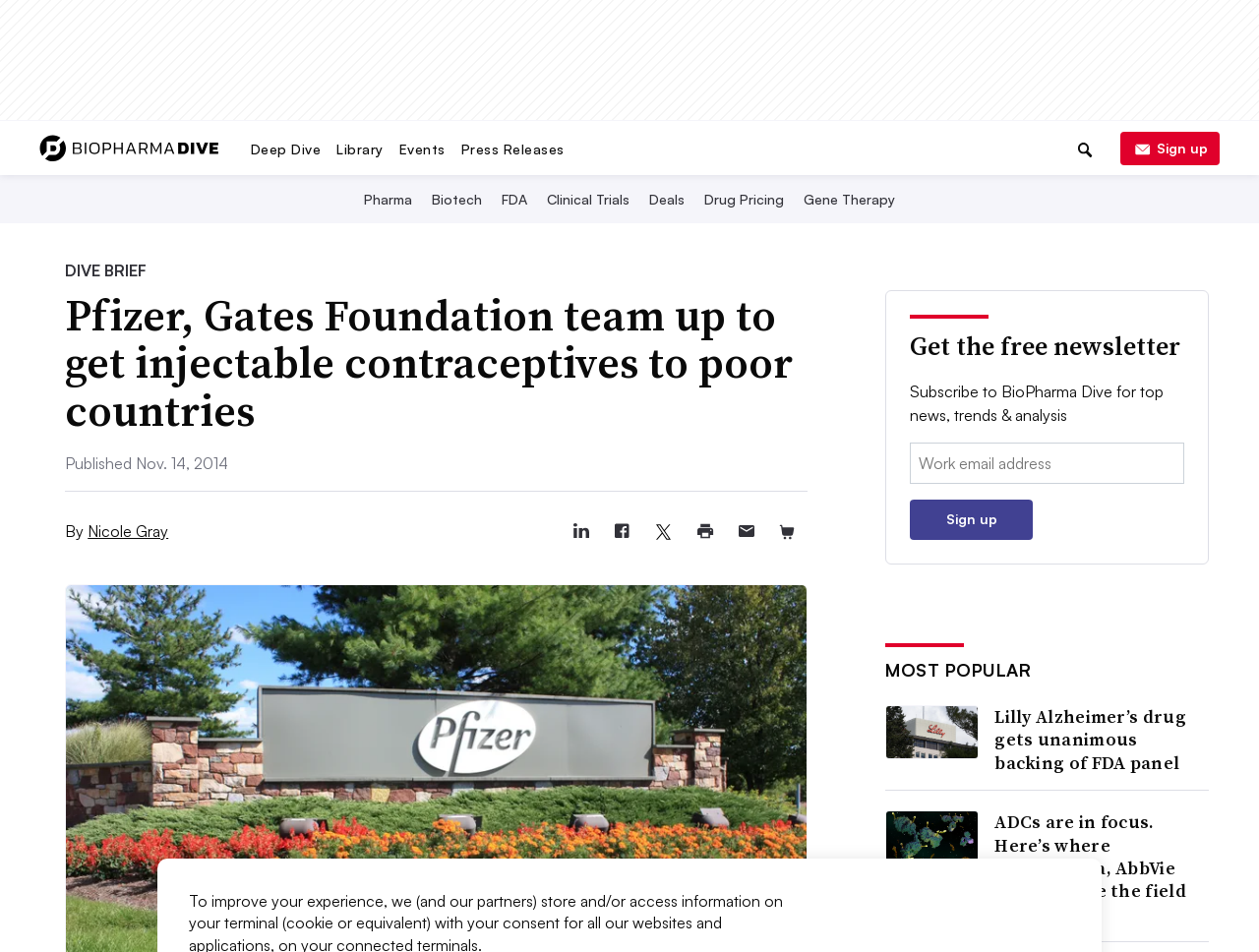Find the bounding box coordinates of the clickable element required to execute the following instruction: "Browse the Pharma section". Provide the coordinates as four float numbers between 0 and 1, i.e., [left, top, right, bottom].

[0.286, 0.201, 0.33, 0.219]